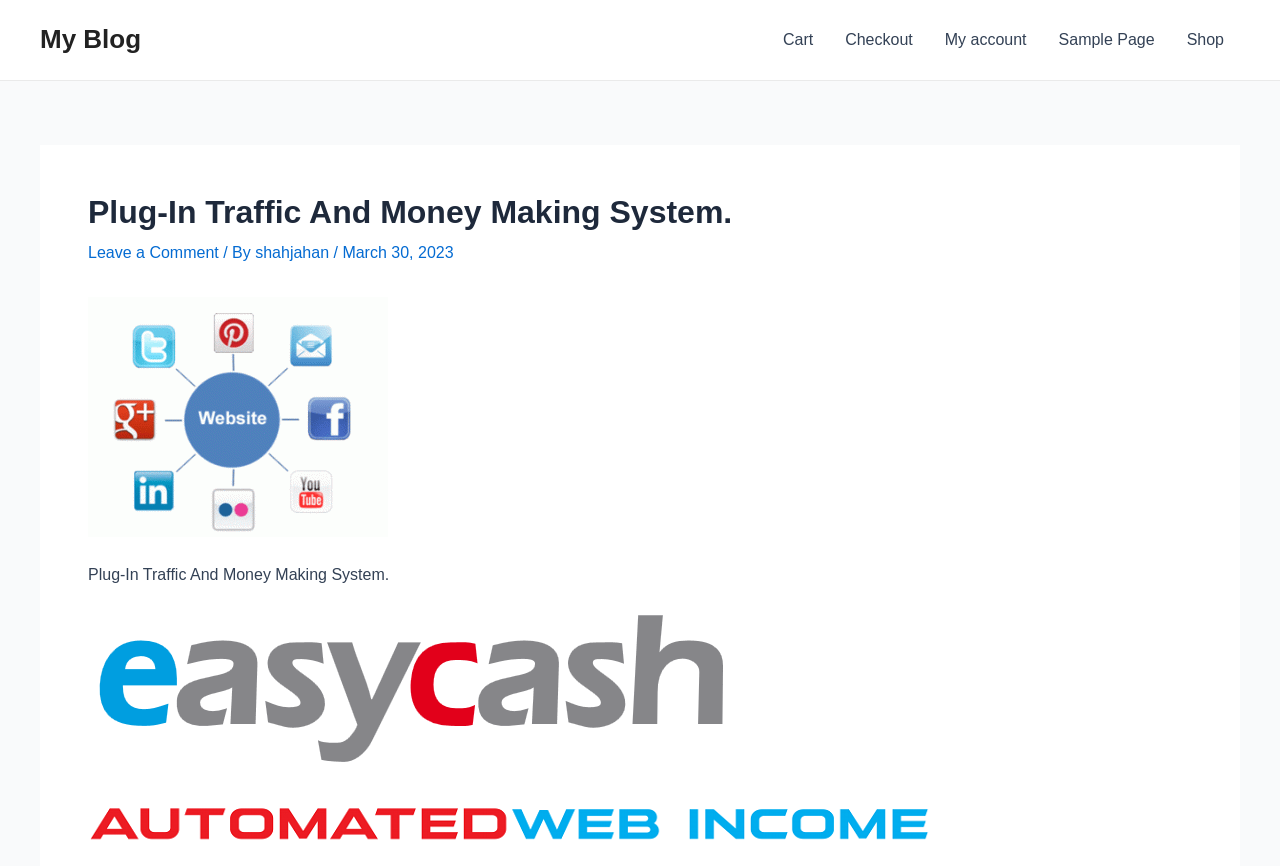How many navigation links are there?
Refer to the image and provide a one-word or short phrase answer.

5